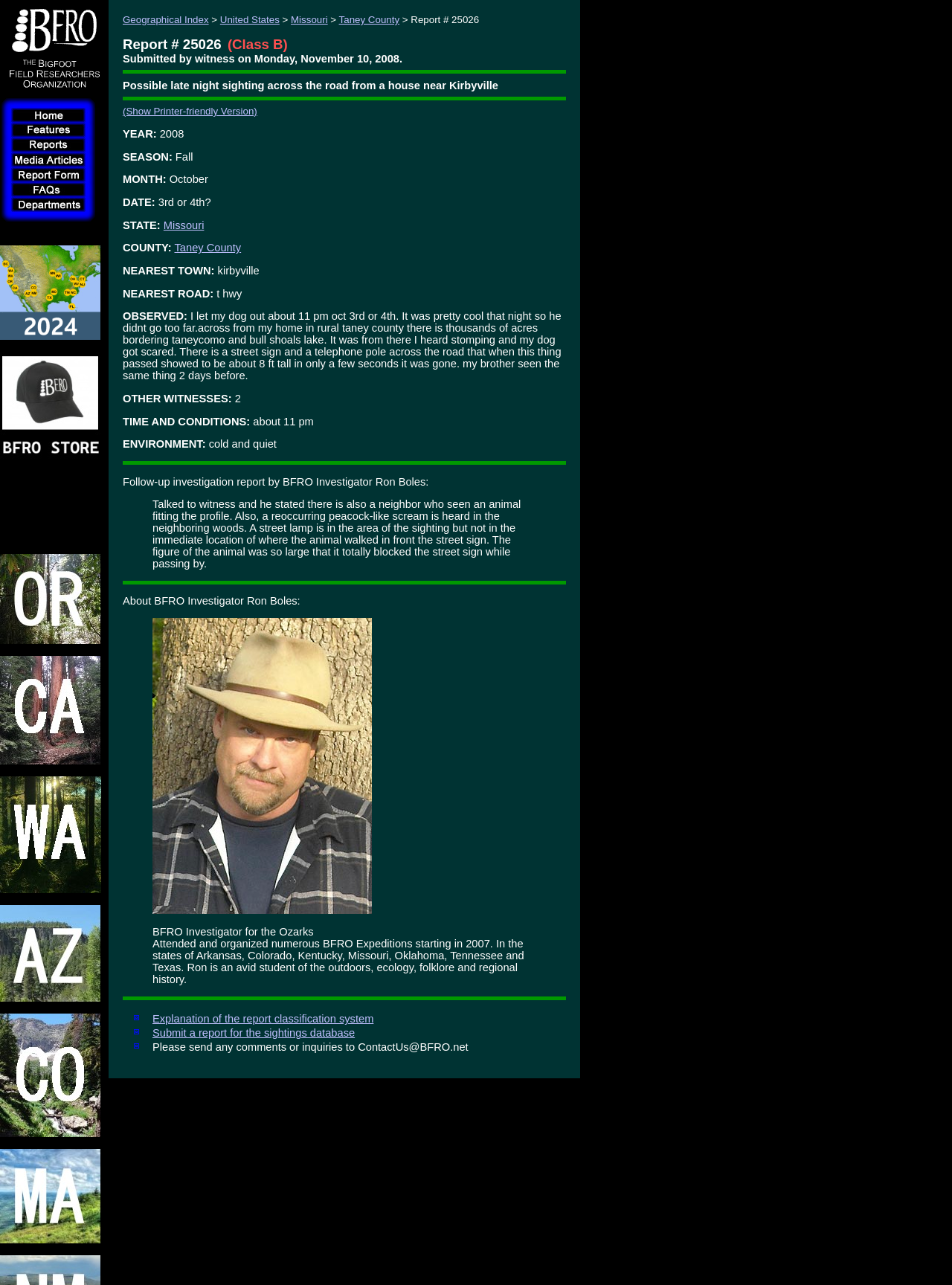What was the weather like on the night of the sighting?
Look at the image and respond to the question as thoroughly as possible.

I found the answer by reading the text in the LayoutTableCell element, which describes the sighting report. The text mentions that it was 'pretty cool that night' when the sighting occurred, which implies that the weather was cold.